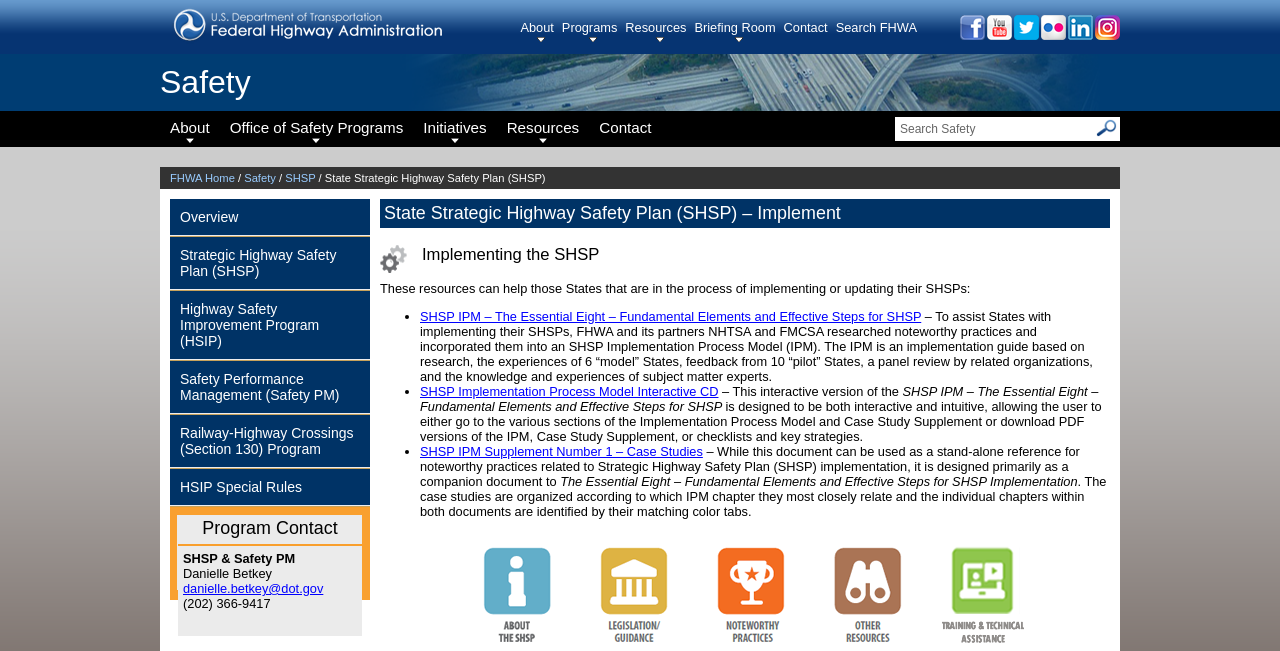Explain in detail what is displayed on the webpage.

The webpage is about the State Strategic Highway Safety Plan (SHSP) of the Federal Highway Administration. At the top, there is a navigation menu with links to "Skip to content", "U.S. Department of Transportation/Federal Highway Administration", "About", "Programs", "Resources", "Briefing Room", "Contact", and "Search FHWA". Below this menu, there are social media icons for Facebook, YouTube, Twitter, Flickr, LinkedIn, and Instagram.

On the left side, there is a sidebar with links to "Safety", "About", "Office of Safety Programs", "Initiatives", "Resources", and "Contact". Below this sidebar, there is a search bar with a button labeled "Search Safety".

The main content area is divided into several sections. The first section has a heading "Program Contact" with contact information for SHSP and Safety PM, including a name, email address, and phone number.

The next section has a heading "State Strategic Highway Safety Plan (SHSP) – Implement" and an icon representing implementation. This section provides resources to help states implement or update their SHSPs. There are three bullet points with links to resources, including the SHSP Implementation Process Model (IPM), an interactive CD, and a case study supplement. Each bullet point has a brief description of the resource.

Overall, the webpage provides information and resources related to the State Strategic Highway Safety Plan and its implementation.